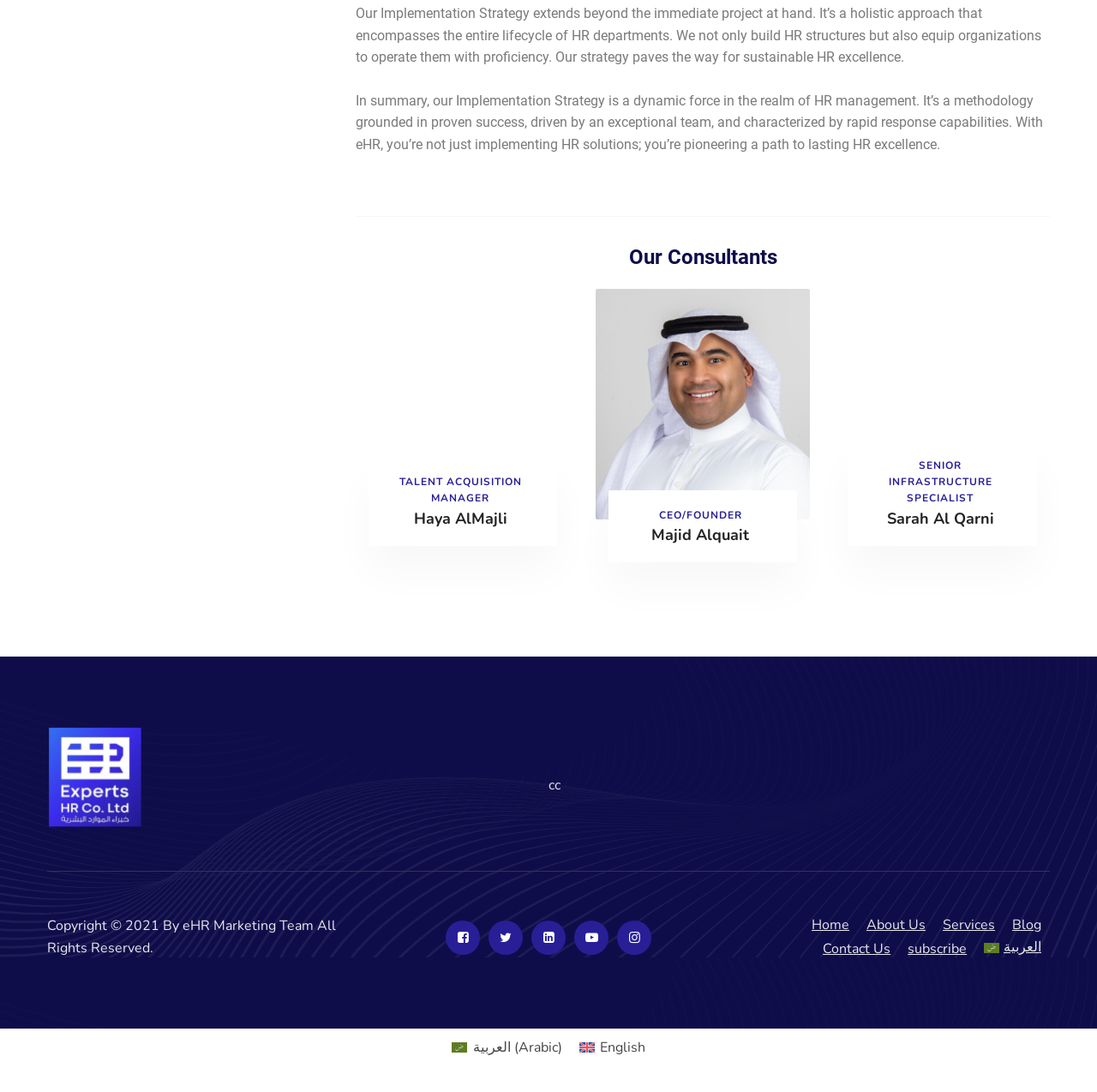What is the position of Majid Alquait? Look at the image and give a one-word or short phrase answer.

CEO/FOUNDER